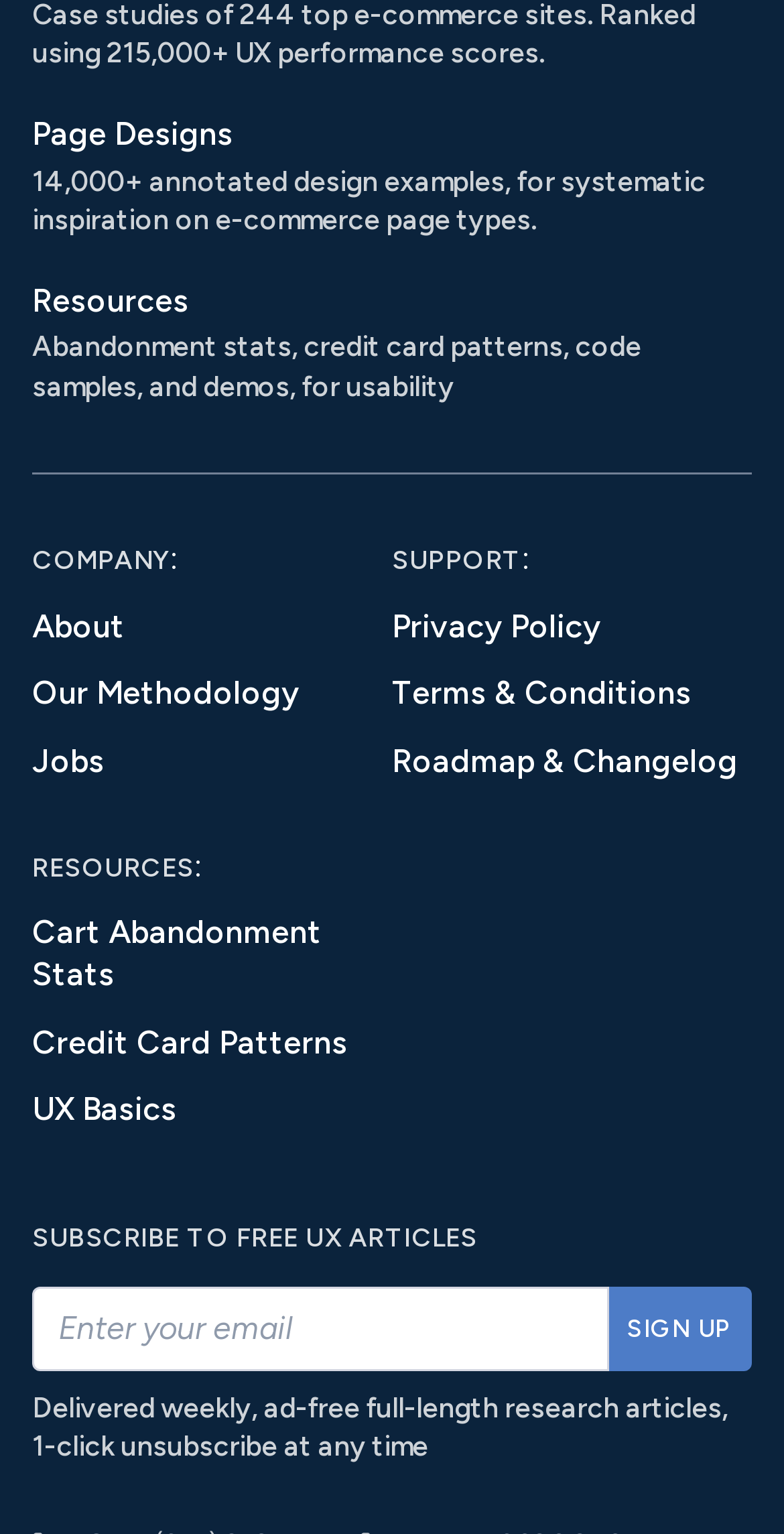Please answer the following query using a single word or phrase: 
What is the purpose of the 'SIGN UP' button?

To subscribe to UX articles